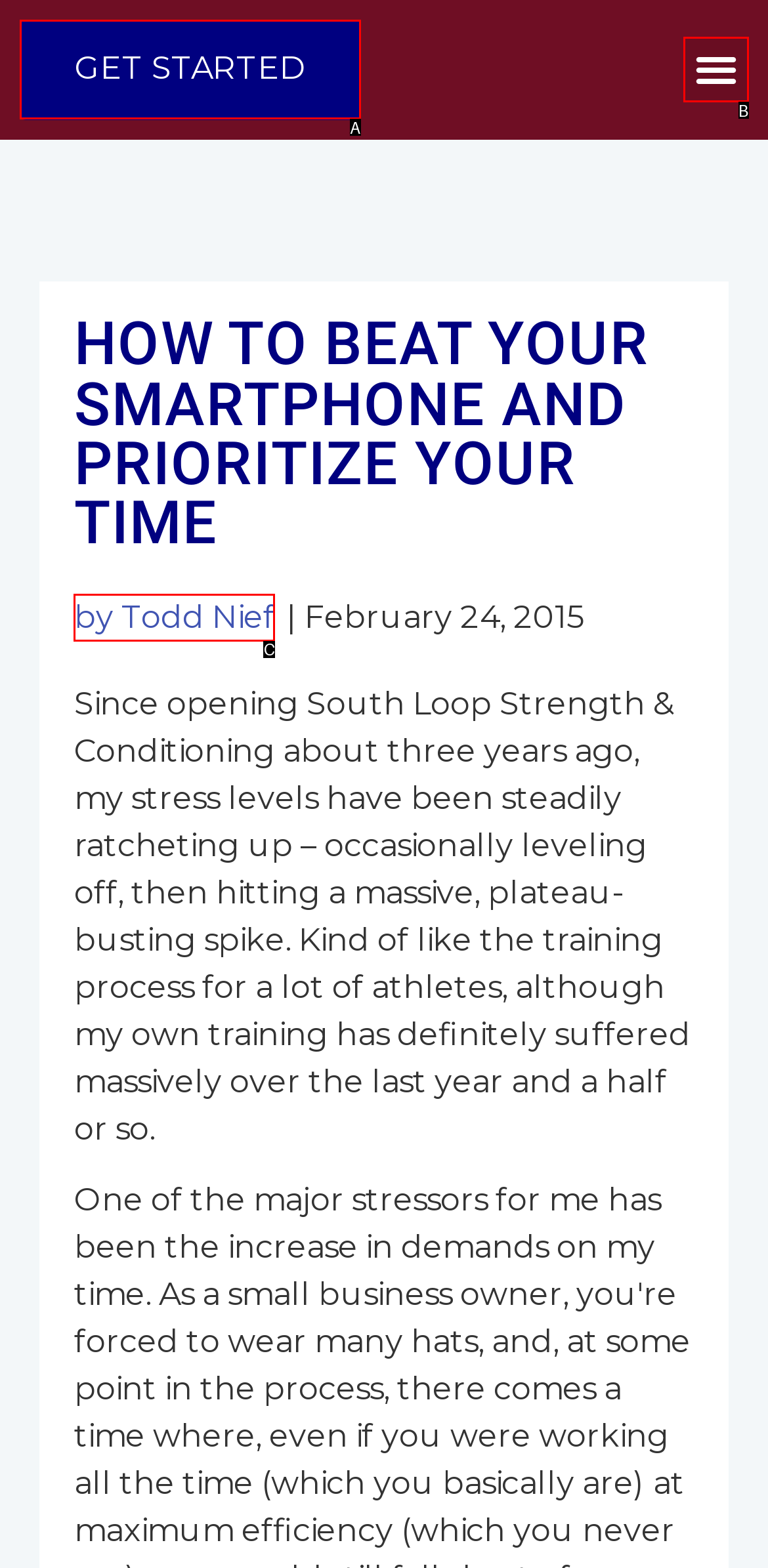Choose the letter that best represents the description: Menu. Answer with the letter of the selected choice directly.

B